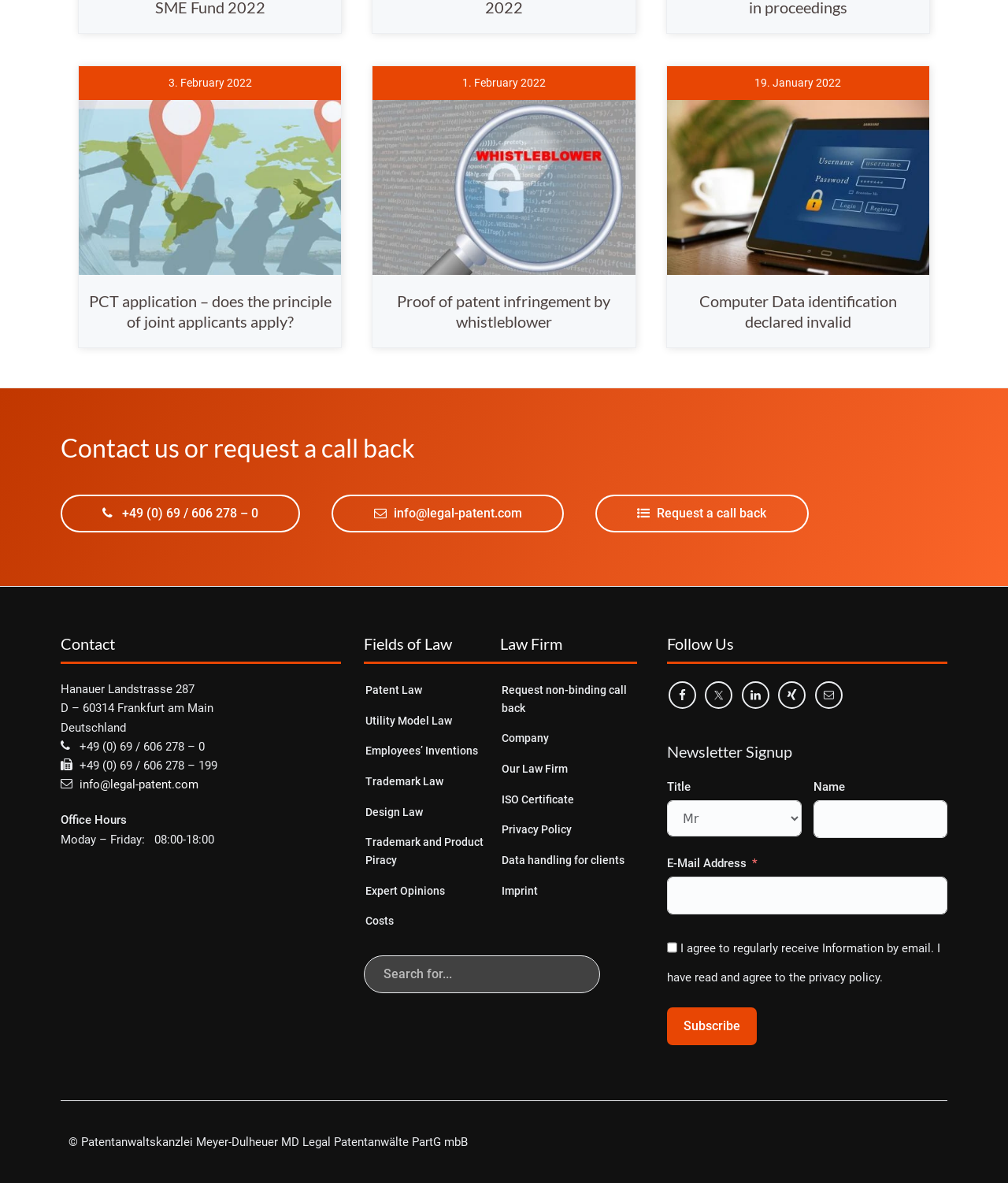Identify the bounding box coordinates of the clickable region to carry out the given instruction: "Search for something".

[0.361, 0.808, 0.639, 0.839]